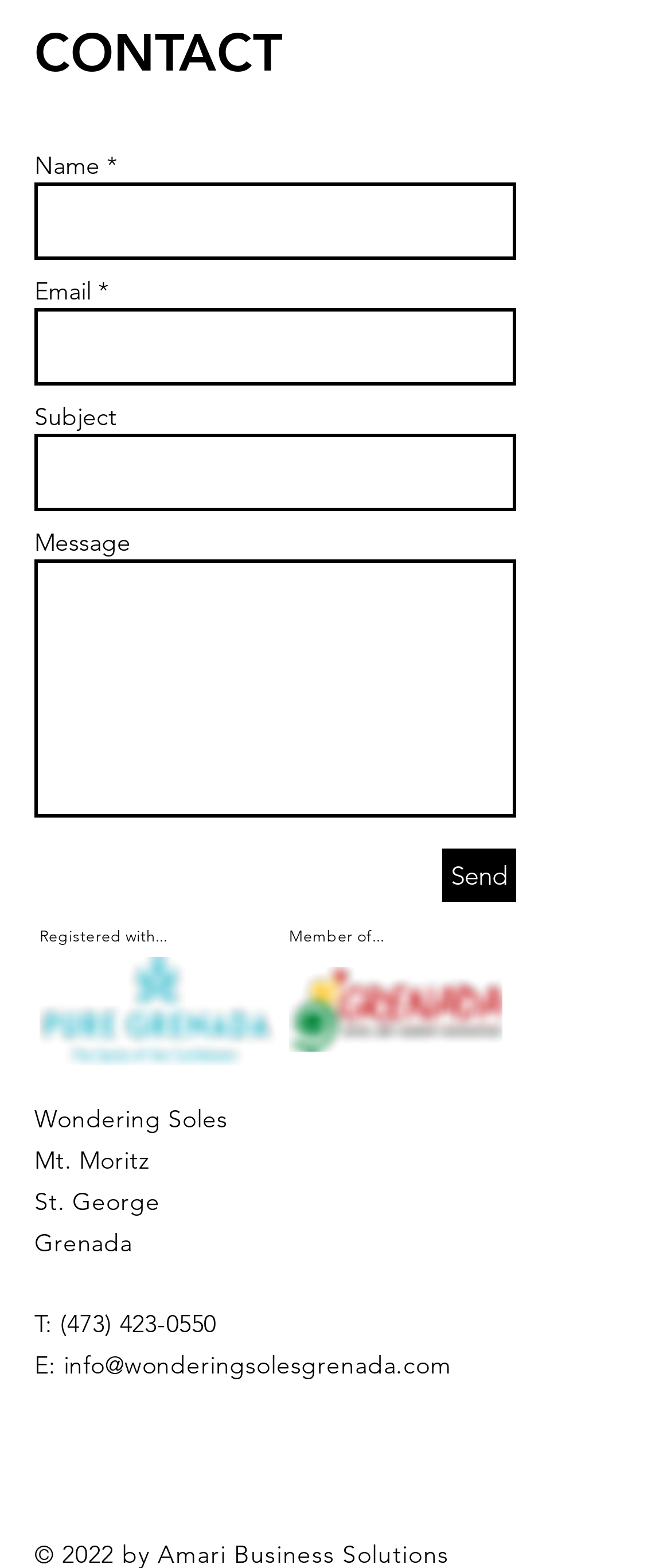Indicate the bounding box coordinates of the element that must be clicked to execute the instruction: "Click the Send button". The coordinates should be given as four float numbers between 0 and 1, i.e., [left, top, right, bottom].

[0.659, 0.541, 0.769, 0.575]